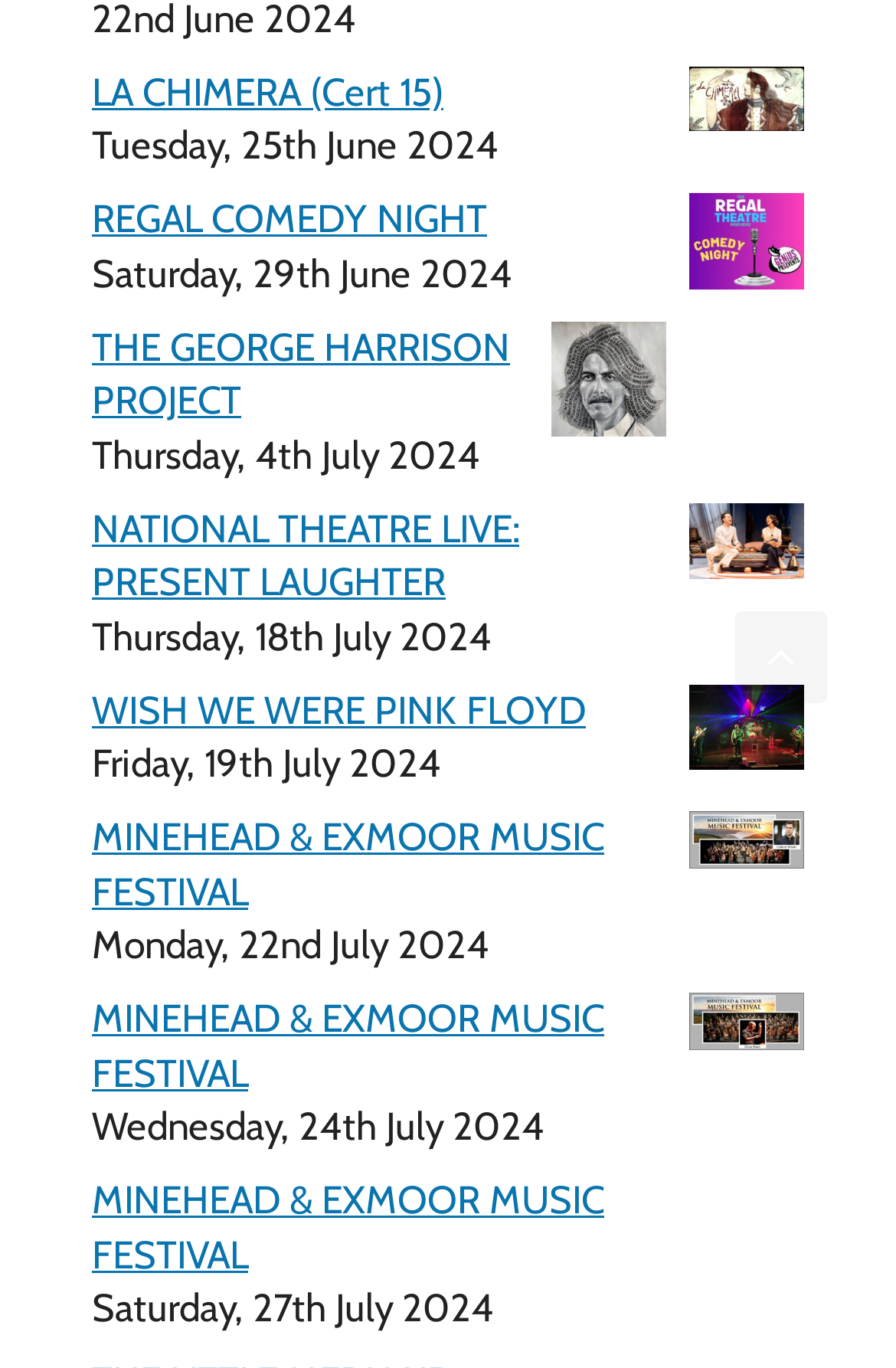Could you provide the bounding box coordinates for the portion of the screen to click to complete this instruction: "Explore THE GEORGE HARRISON PROJECT event"?

[0.103, 0.237, 0.569, 0.31]